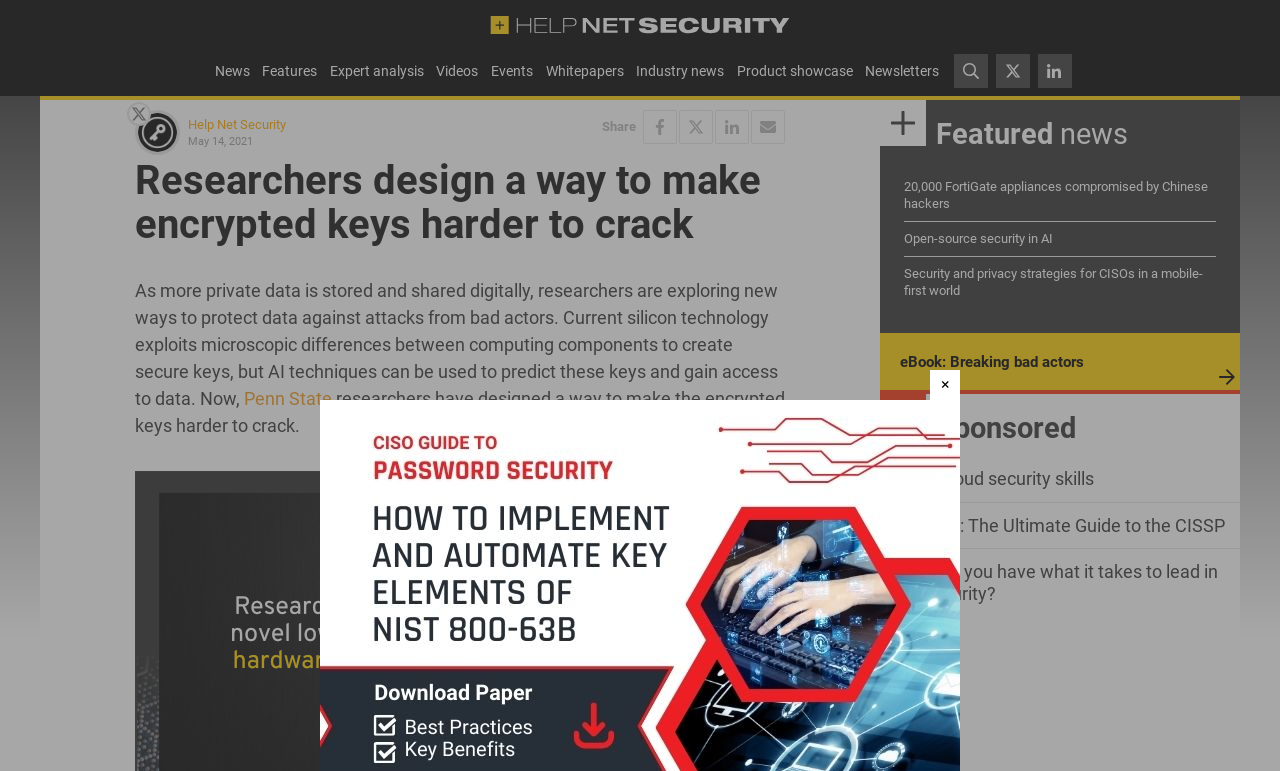Please find and generate the text of the main heading on the webpage.

Researchers design a way to make encrypted keys harder to crack